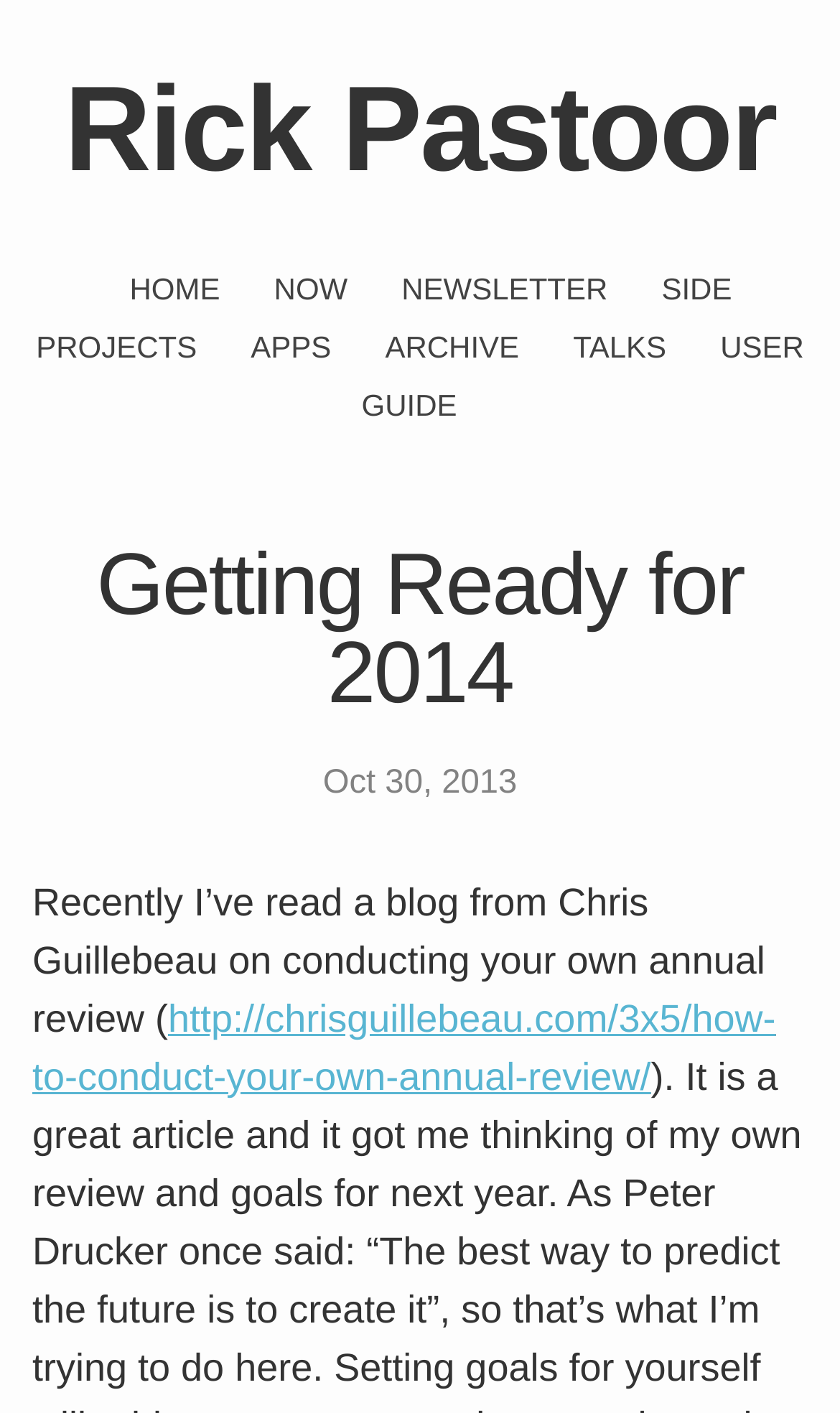Find the bounding box coordinates for the area that should be clicked to accomplish the instruction: "read newsletter".

[0.478, 0.192, 0.723, 0.216]